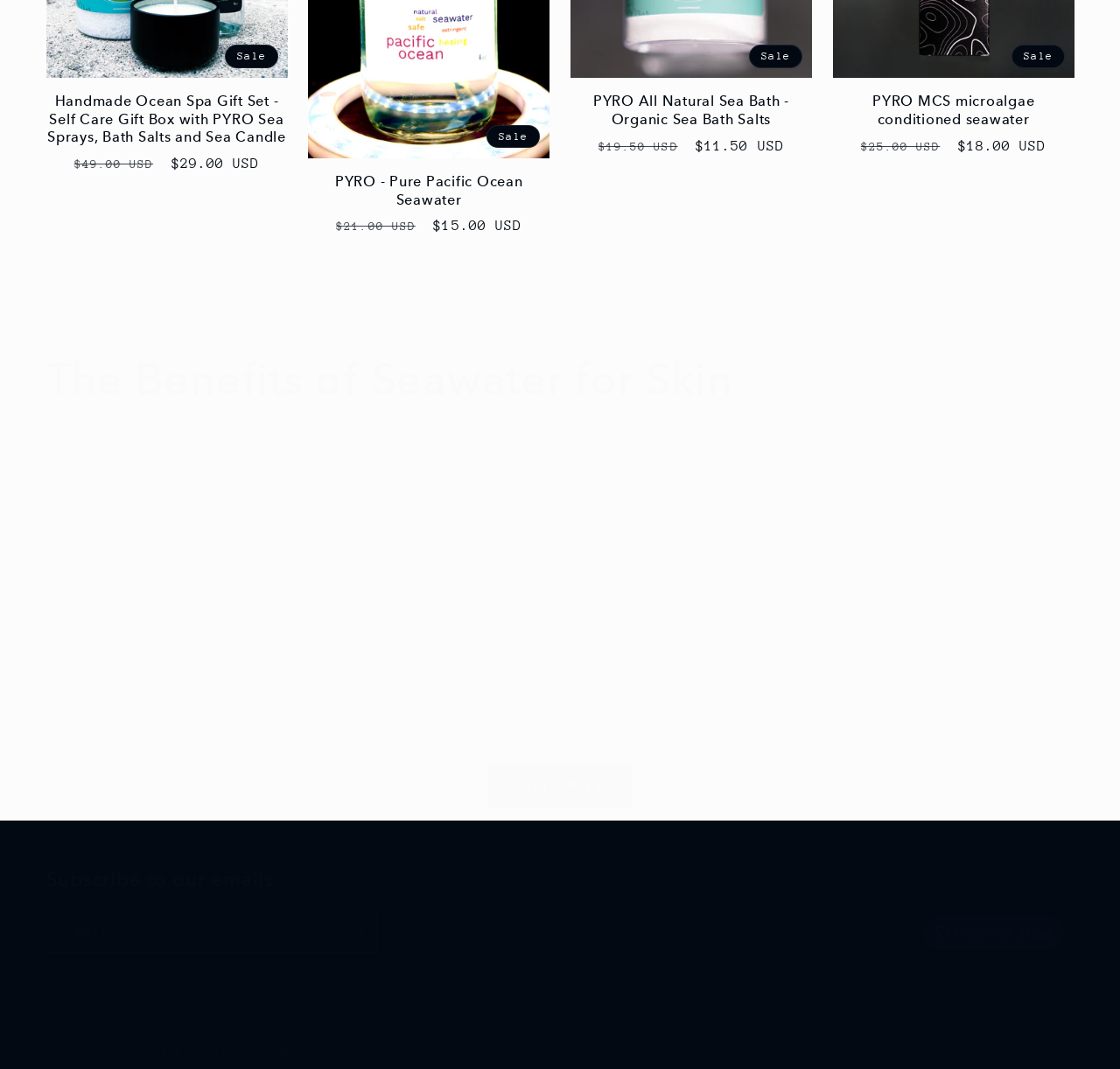What is the regular price of PYRO MCS microalgae conditioned seawater?
Using the image as a reference, give a one-word or short phrase answer.

$25.00 USD